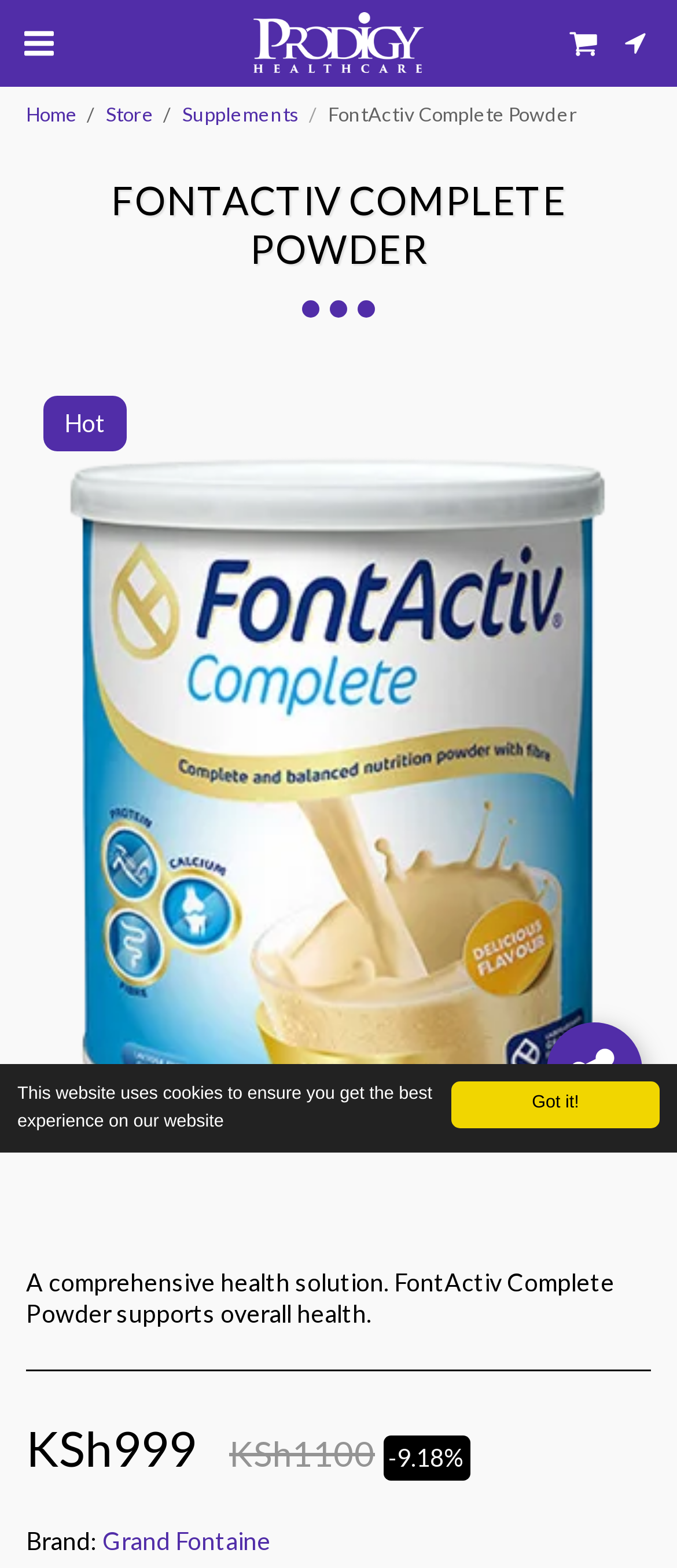Determine the primary headline of the webpage.

FONTACTIV COMPLETE POWDER